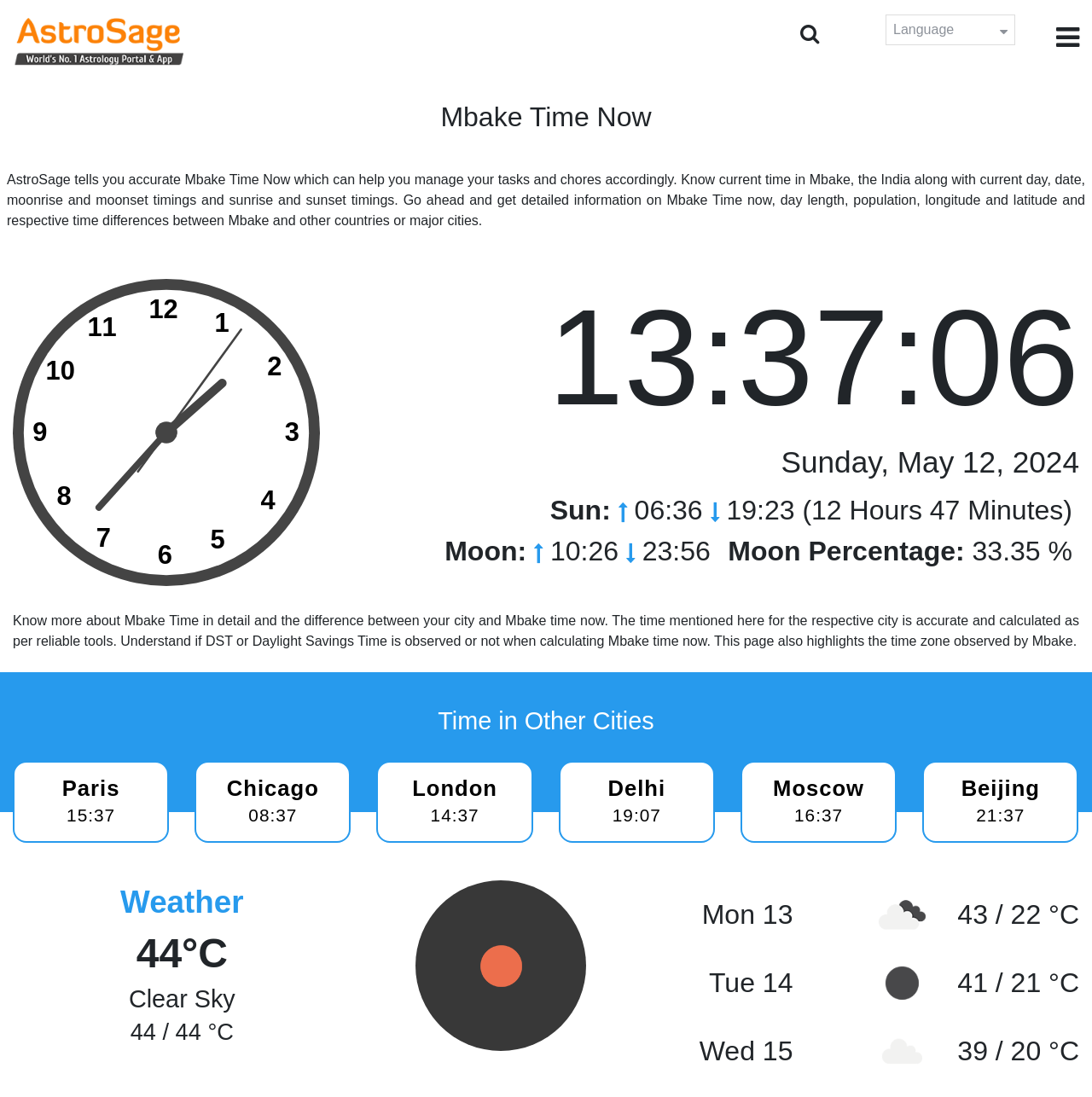Please specify the bounding box coordinates of the clickable region to carry out the following instruction: "Check time in Paris". The coordinates should be four float numbers between 0 and 1, in the format [left, top, right, bottom].

[0.012, 0.694, 0.155, 0.768]